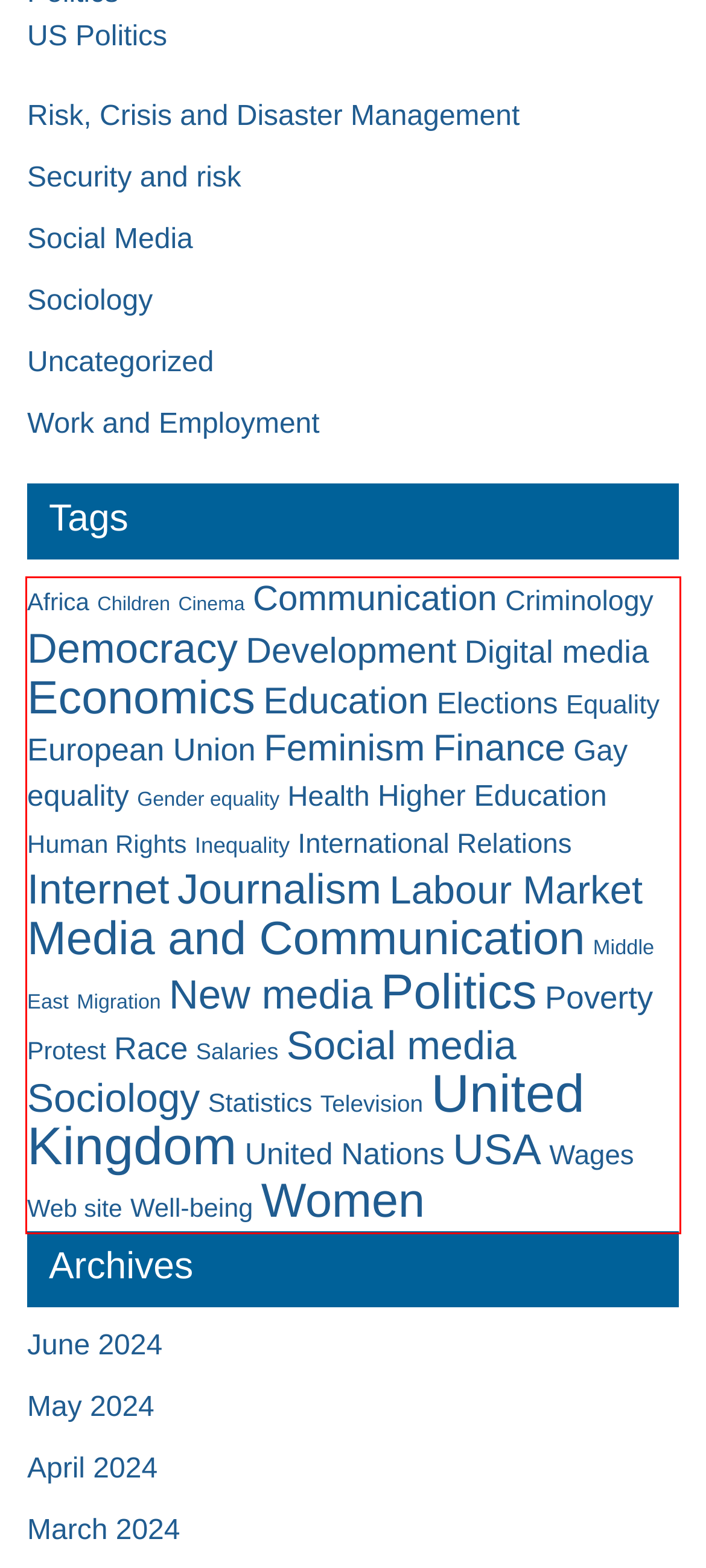From the provided screenshot, extract the text content that is enclosed within the red bounding box.

Africa Children Cinema Communication Criminology Democracy Development Digital media Economics Education Elections Equality European Union Feminism Finance Gay equality Gender equality Health Higher Education Human Rights Inequality International Relations Internet Journalism Labour Market Media and Communication Middle East Migration New media Politics Poverty Protest Race Salaries Social media Sociology Statistics Television United Kingdom United Nations USA Wages Web site Well-being Women